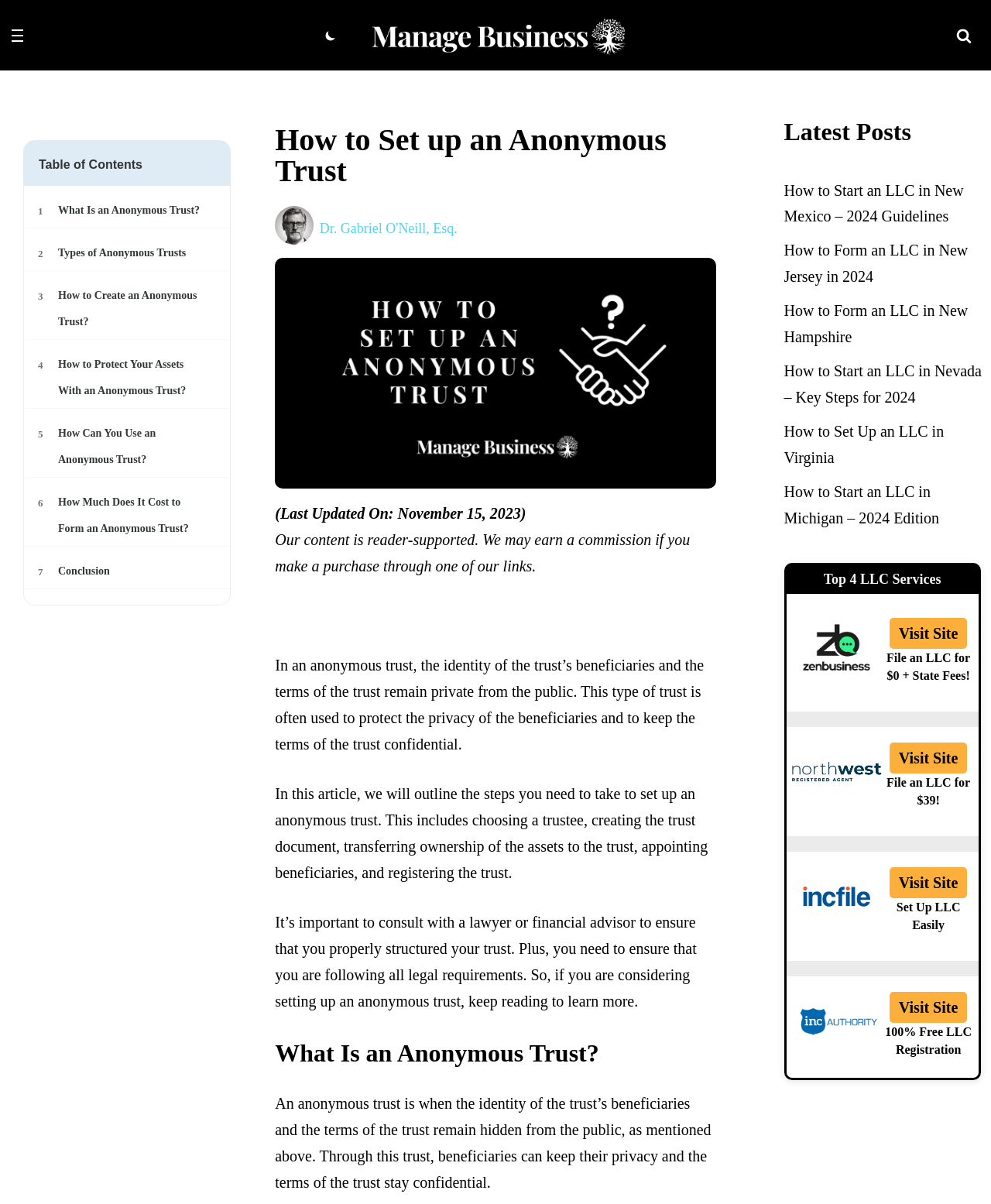Determine the main text heading of the webpage and provide its content.

How to Set up an Anonymous Trust